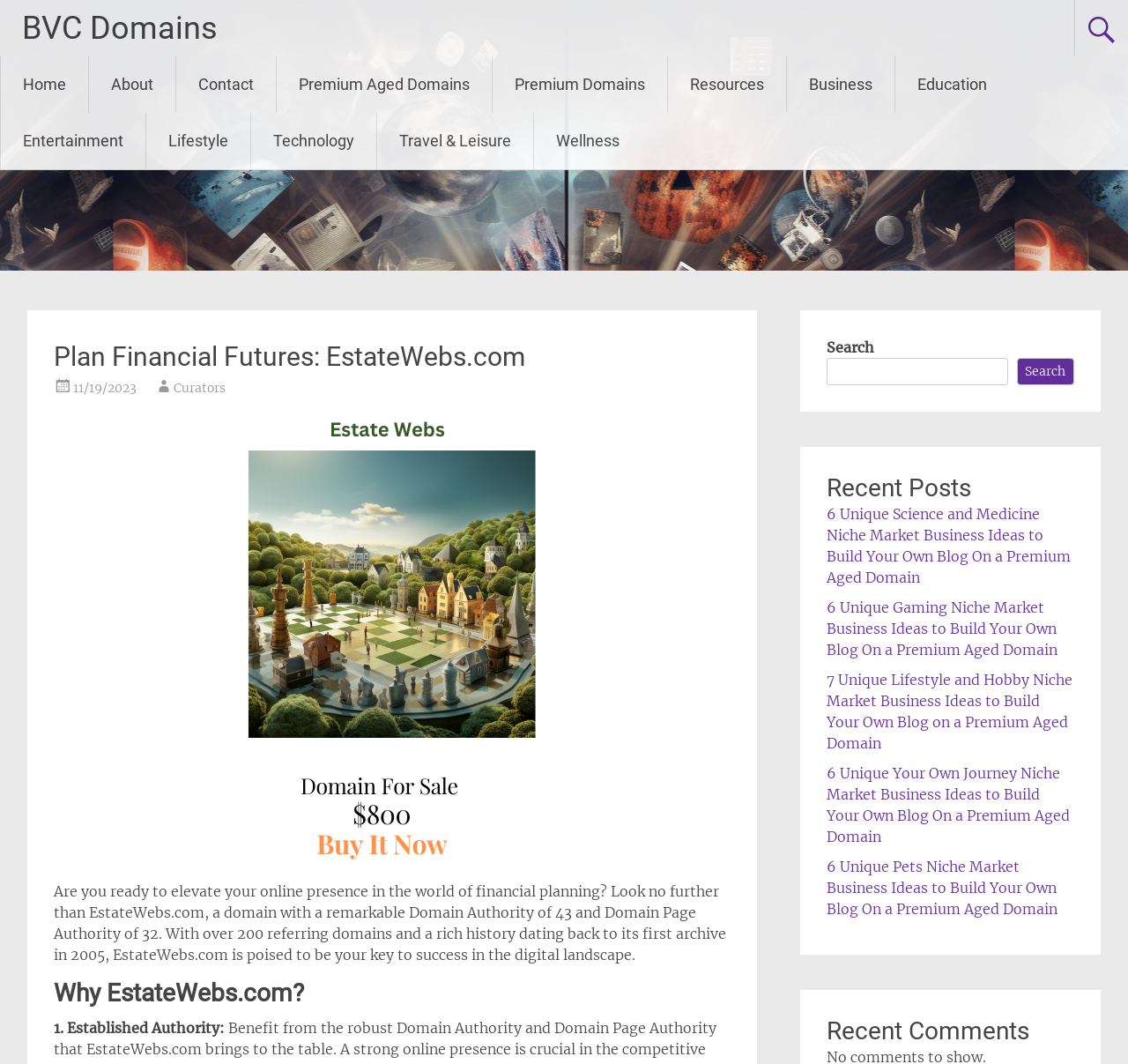Given the webpage screenshot, identify the bounding box of the UI element that matches this description: "Premium Domains".

[0.437, 0.053, 0.591, 0.106]